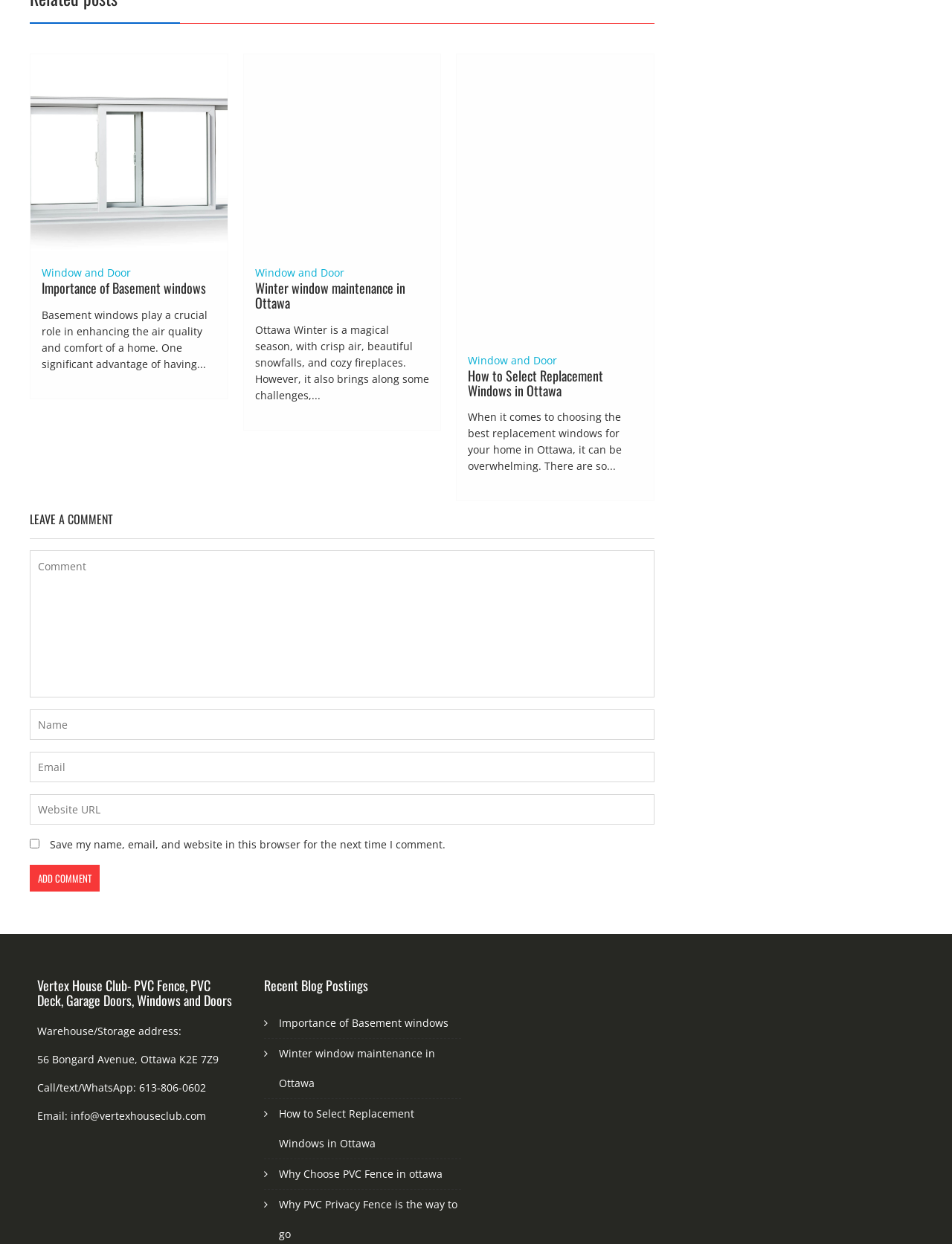Please identify the bounding box coordinates of where to click in order to follow the instruction: "Click on the 'Importance of Basement windows' link".

[0.293, 0.817, 0.471, 0.828]